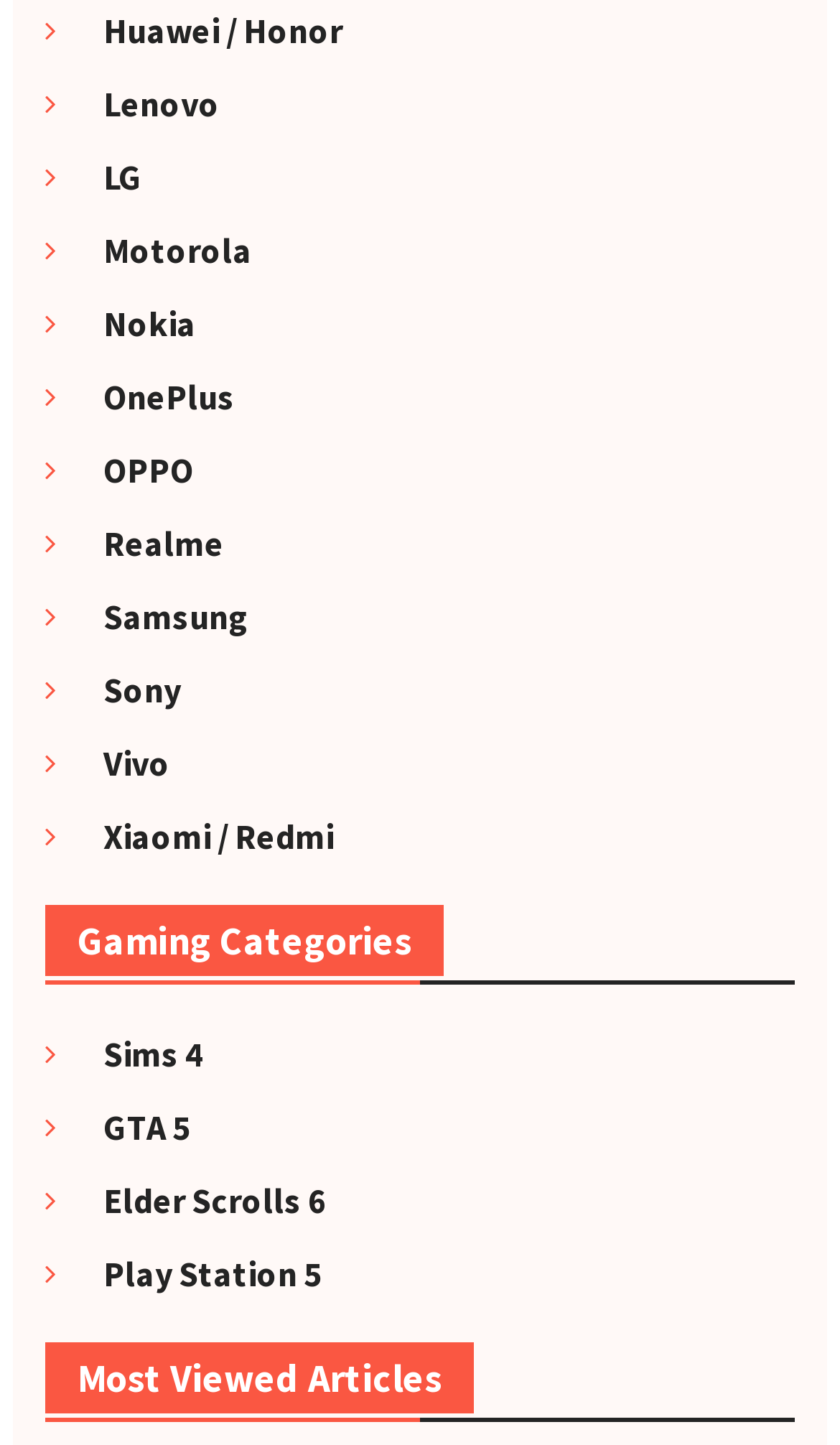How many gaming categories are listed?
Refer to the screenshot and answer in one word or phrase.

5